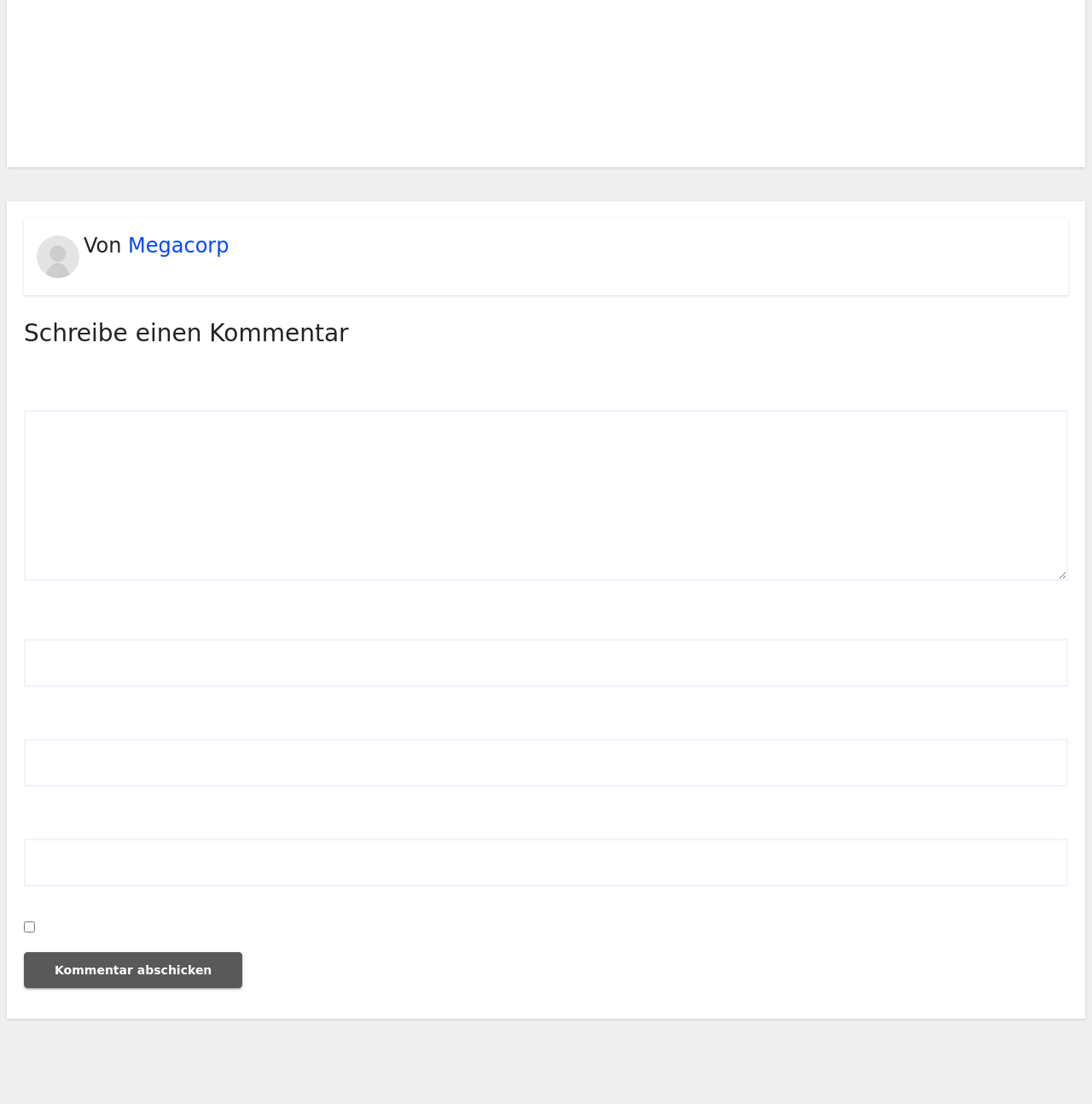Could you please study the image and provide a detailed answer to the question:
What is the button at the bottom of the page for?

The button is labeled as 'Kommentar abschicken', which translates to 'Submit a comment'. This suggests that the button is used to submit the comment information entered in the textboxes.